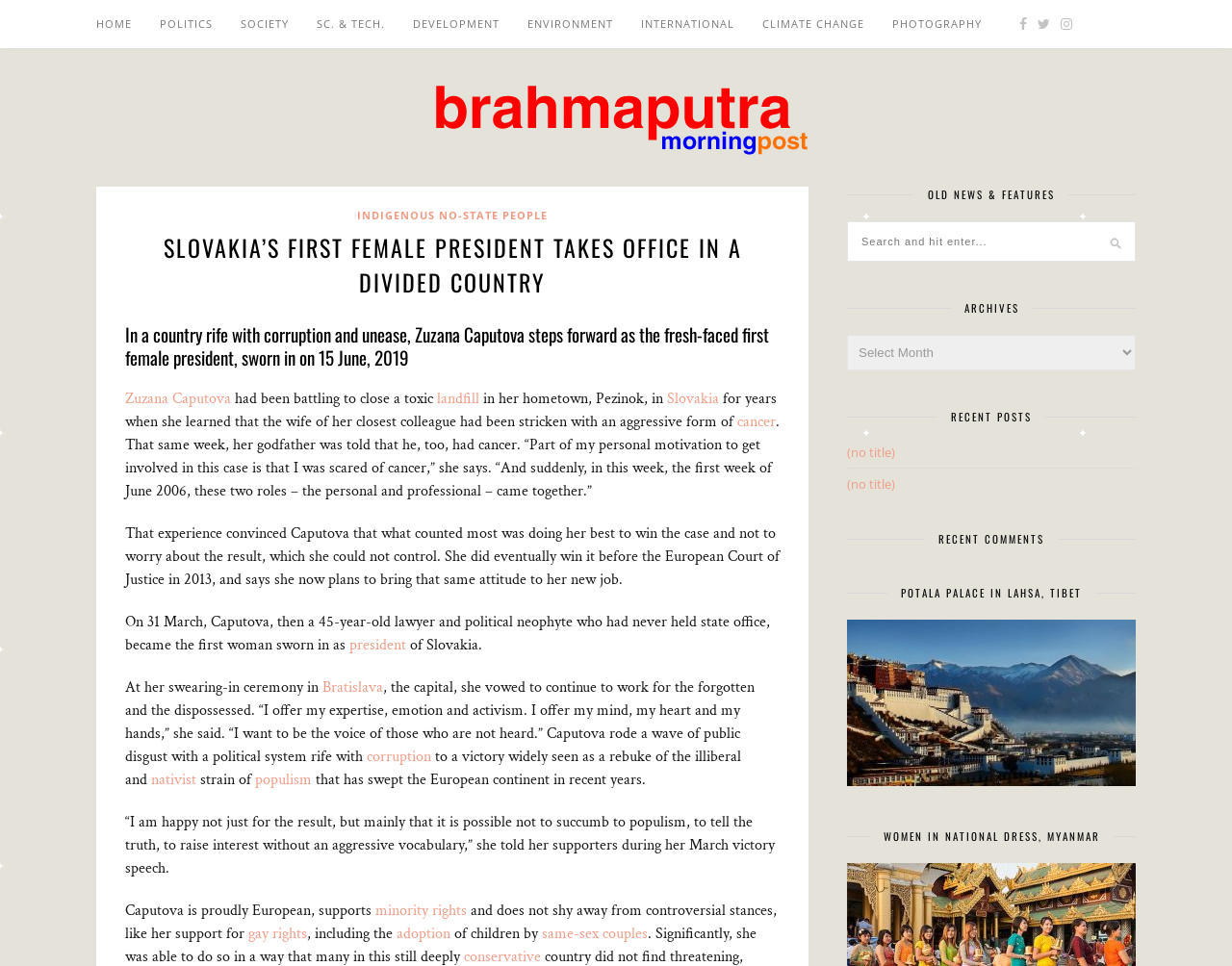Please answer the following question using a single word or phrase: What is the capital of Slovakia?

Bratislava